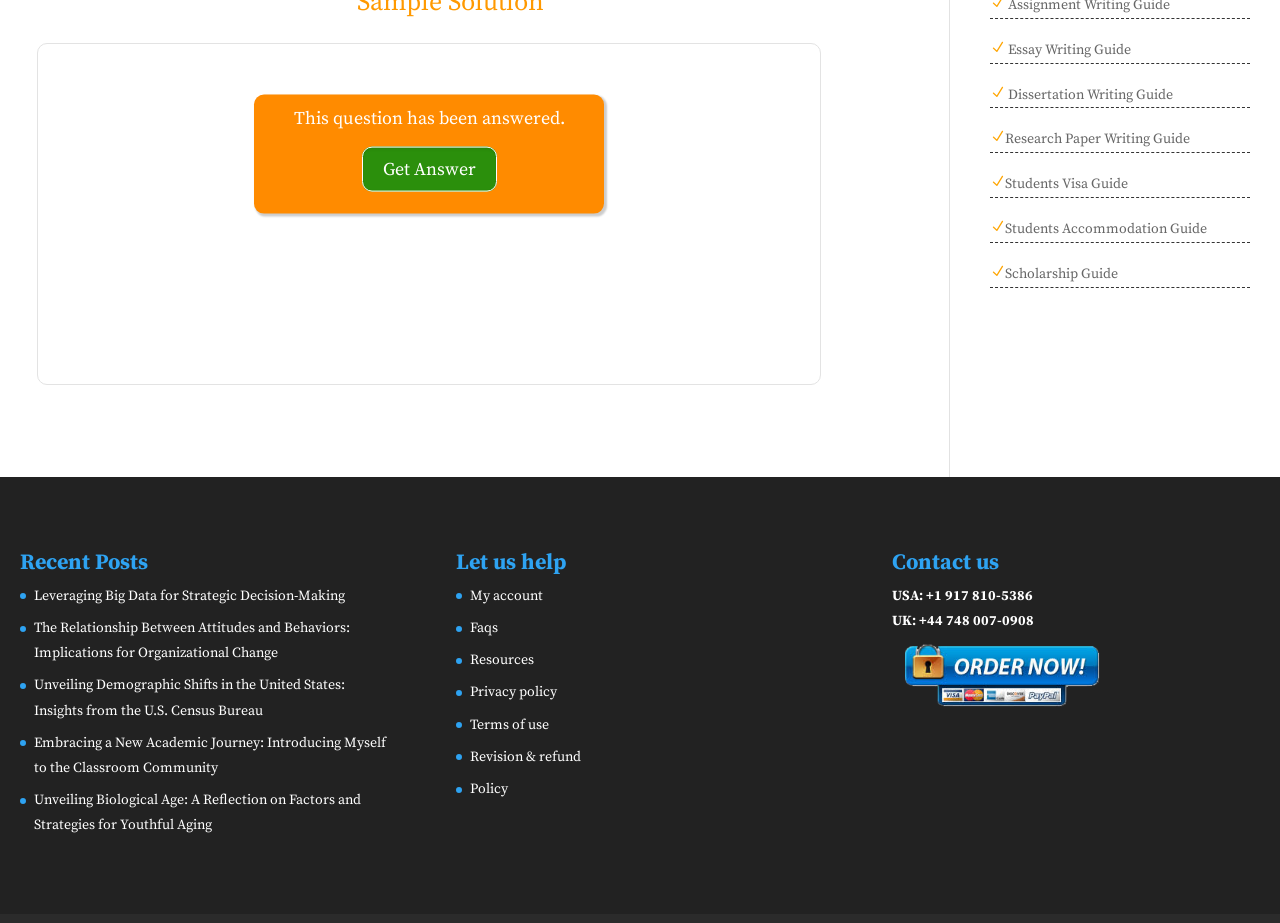Bounding box coordinates must be specified in the format (top-left x, top-left y, bottom-right x, bottom-right y). All values should be floating point numbers between 0 and 1. What are the bounding box coordinates of the UI element described as: Terms of use

[0.367, 0.775, 0.429, 0.795]